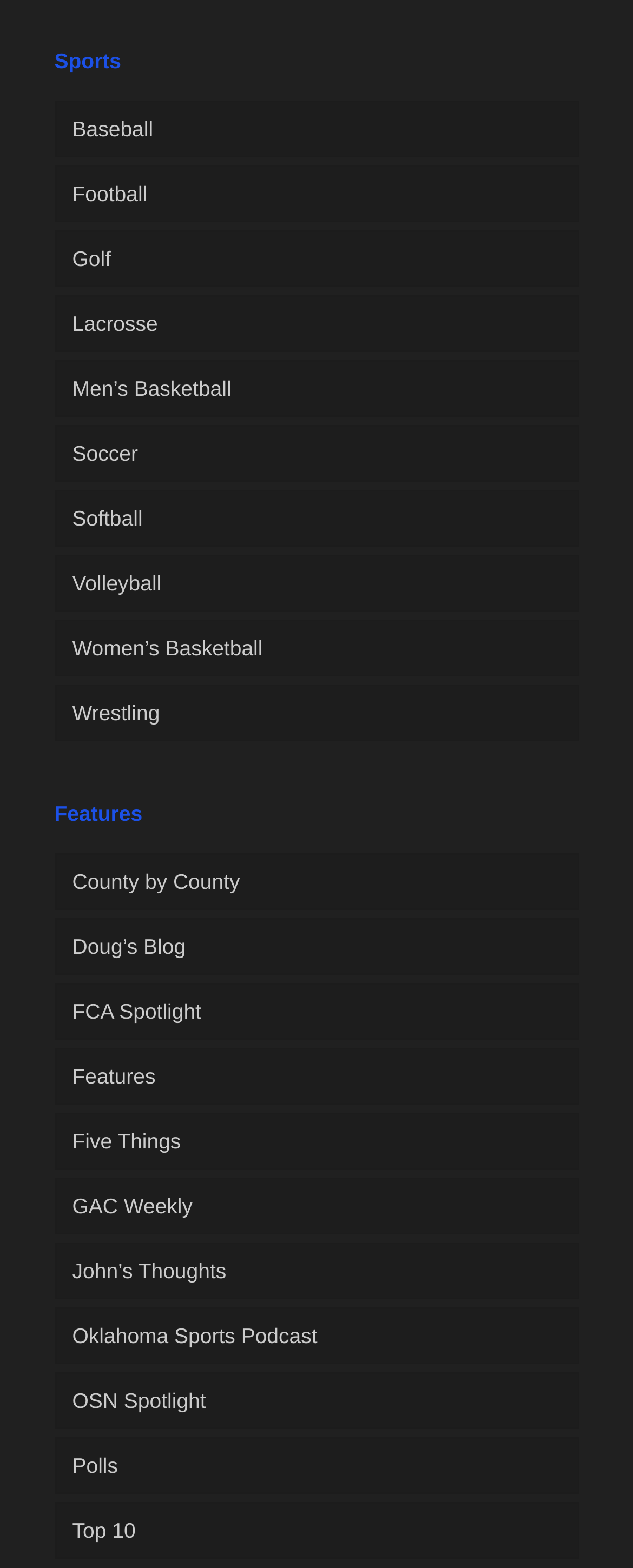Please respond to the question using a single word or phrase:
What is the last sport listed on the webpage?

Wrestling